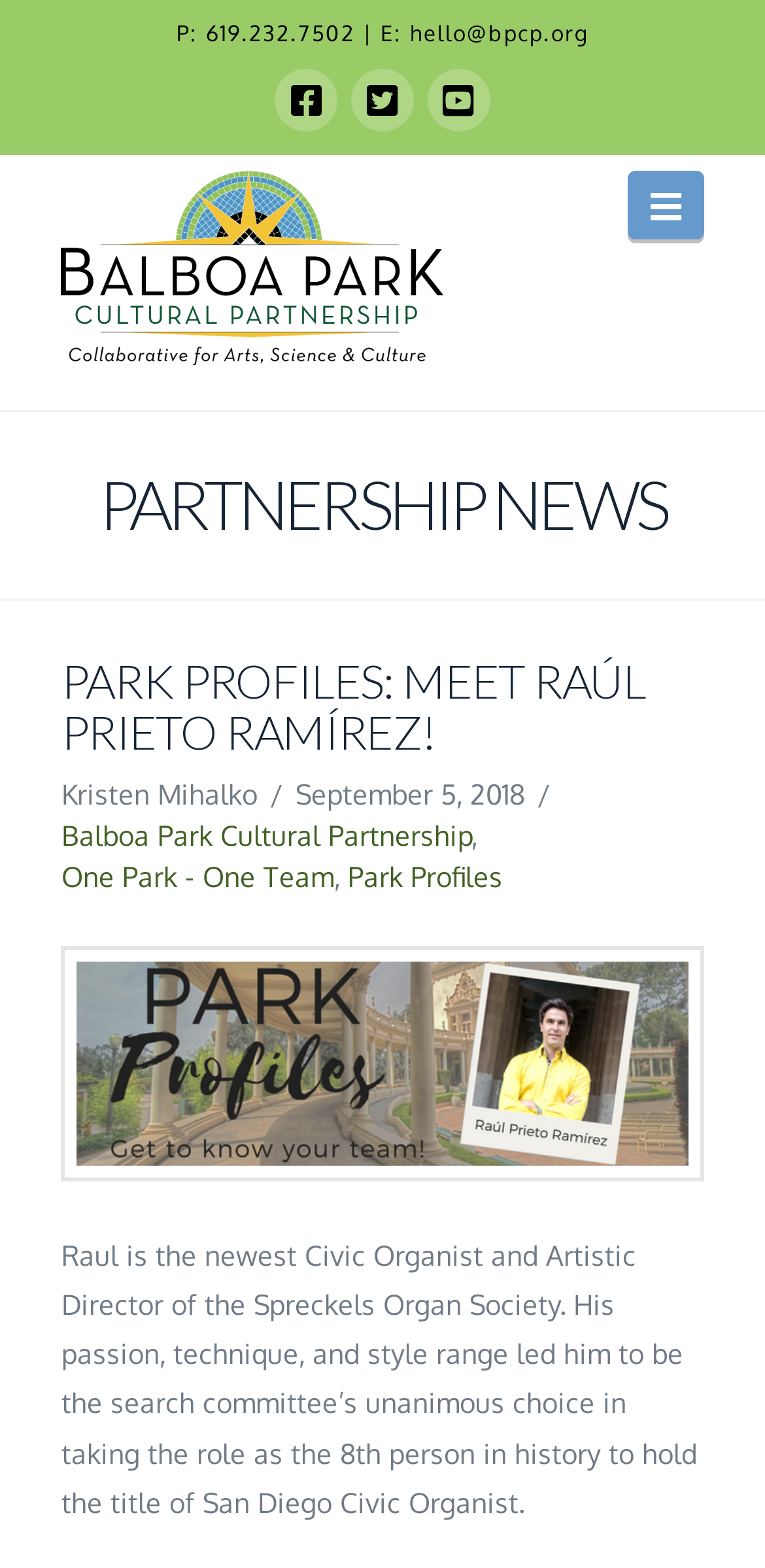Find the bounding box coordinates of the area to click in order to follow the instruction: "Navigate to the main menu".

[0.821, 0.109, 0.92, 0.152]